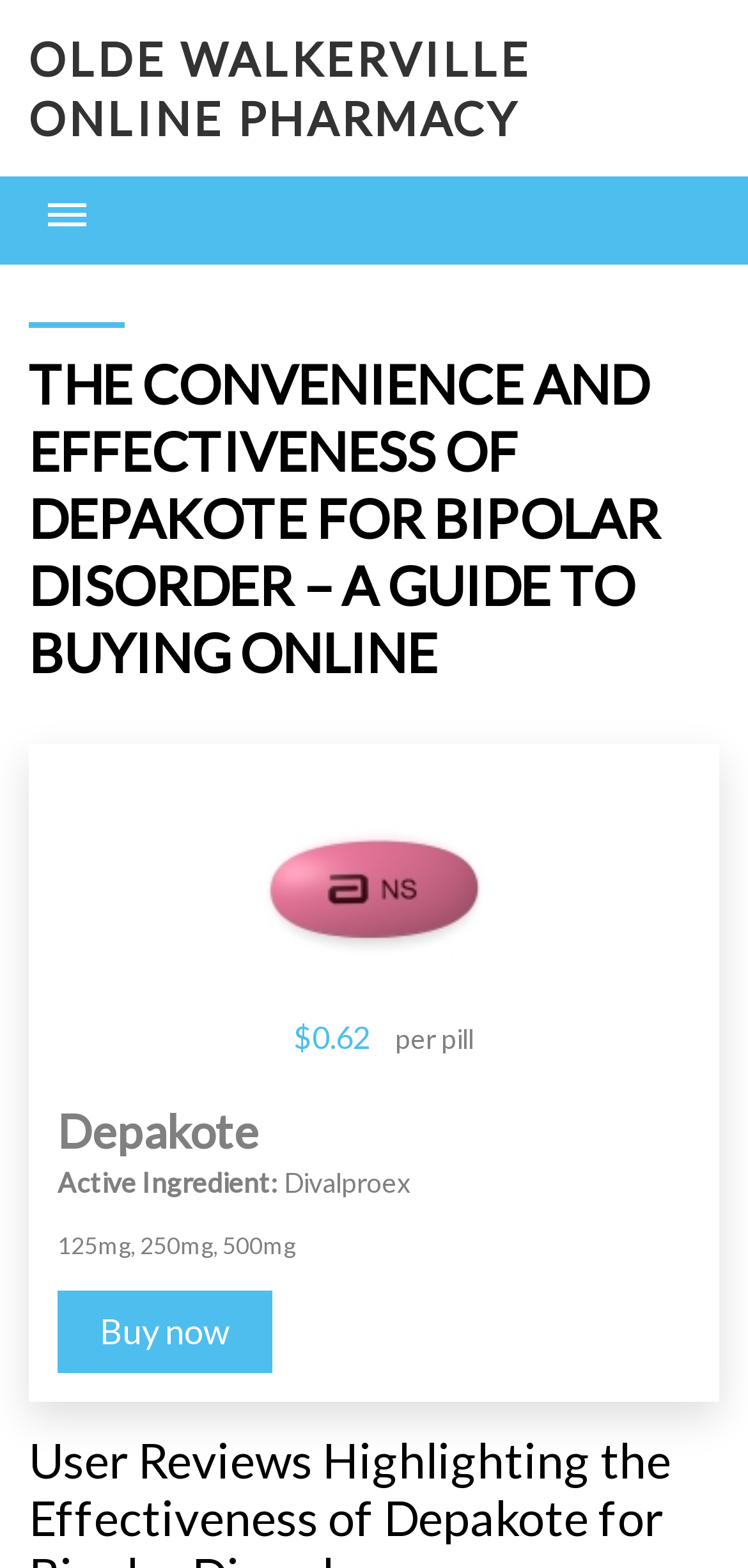Pinpoint the bounding box coordinates for the area that should be clicked to perform the following instruction: "Click OLDE WALKERVILLE ONLINE PHARMACY".

[0.038, 0.02, 0.71, 0.093]